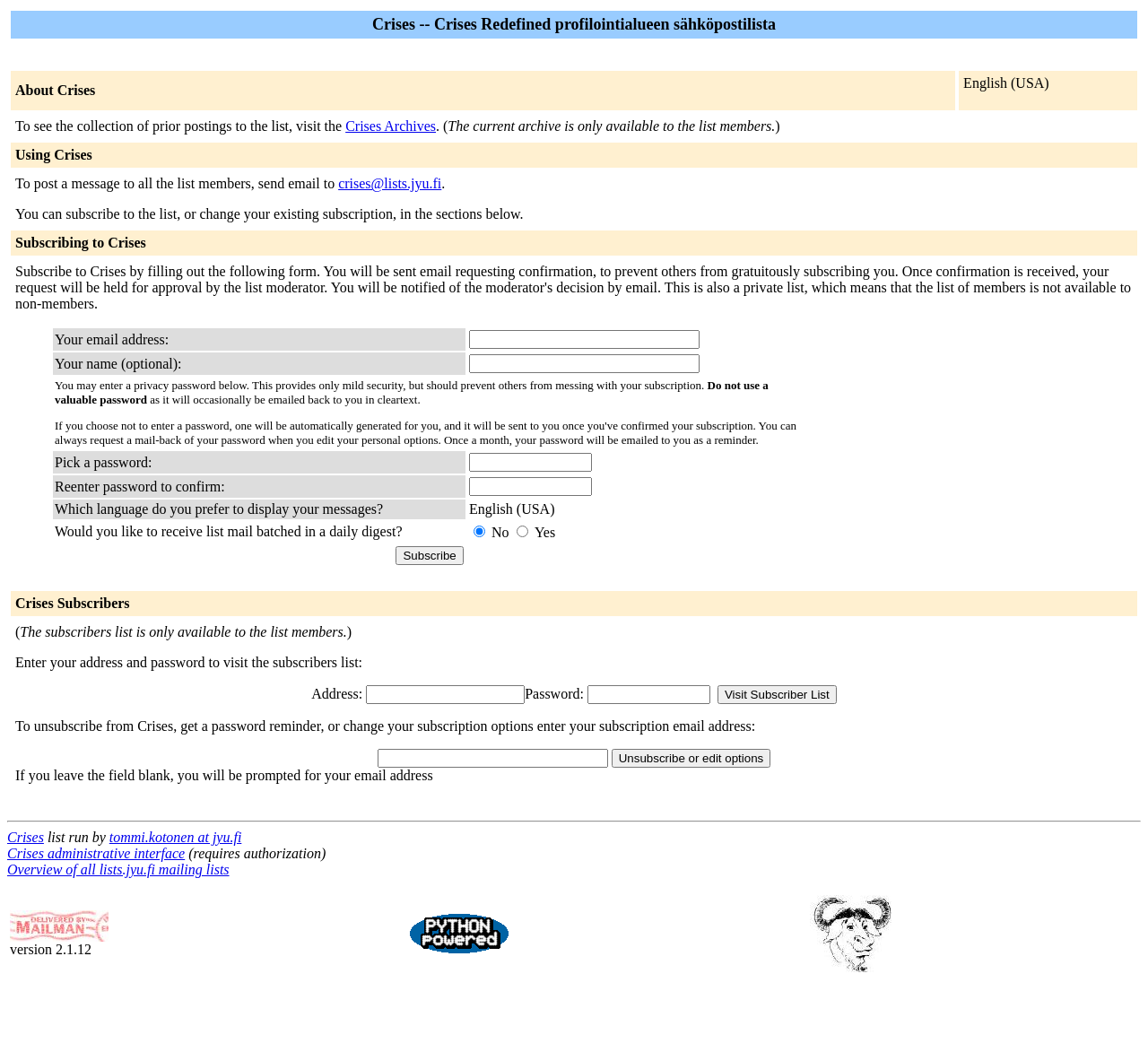Look at the image and give a detailed response to the following question: What is the purpose of the password?

The purpose of the password can be found in the subscription form, which explains that the password provides mild security to prevent others from messing with the subscription.